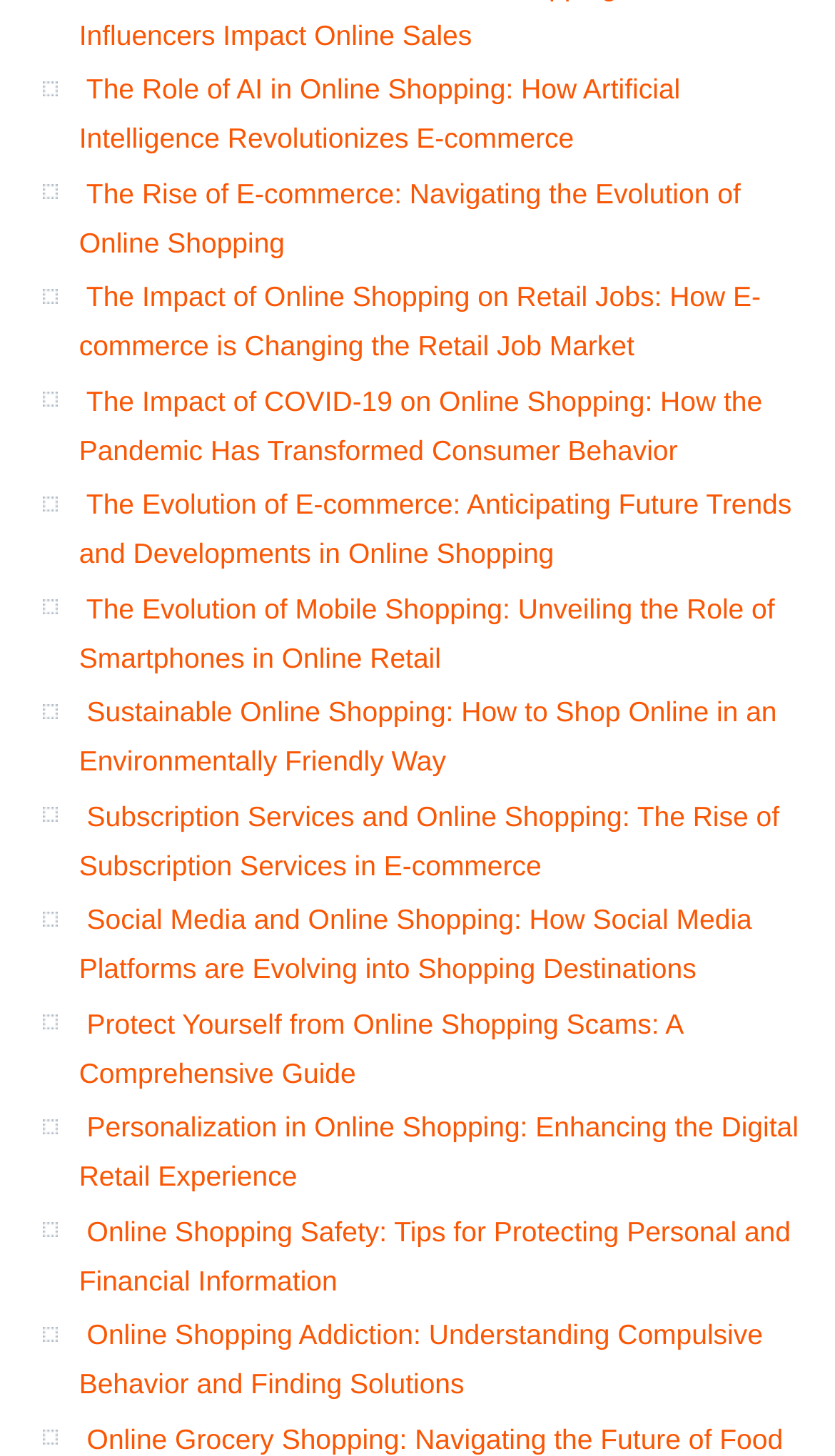Answer the question in one word or a short phrase:
How many links are on this webpage?

15